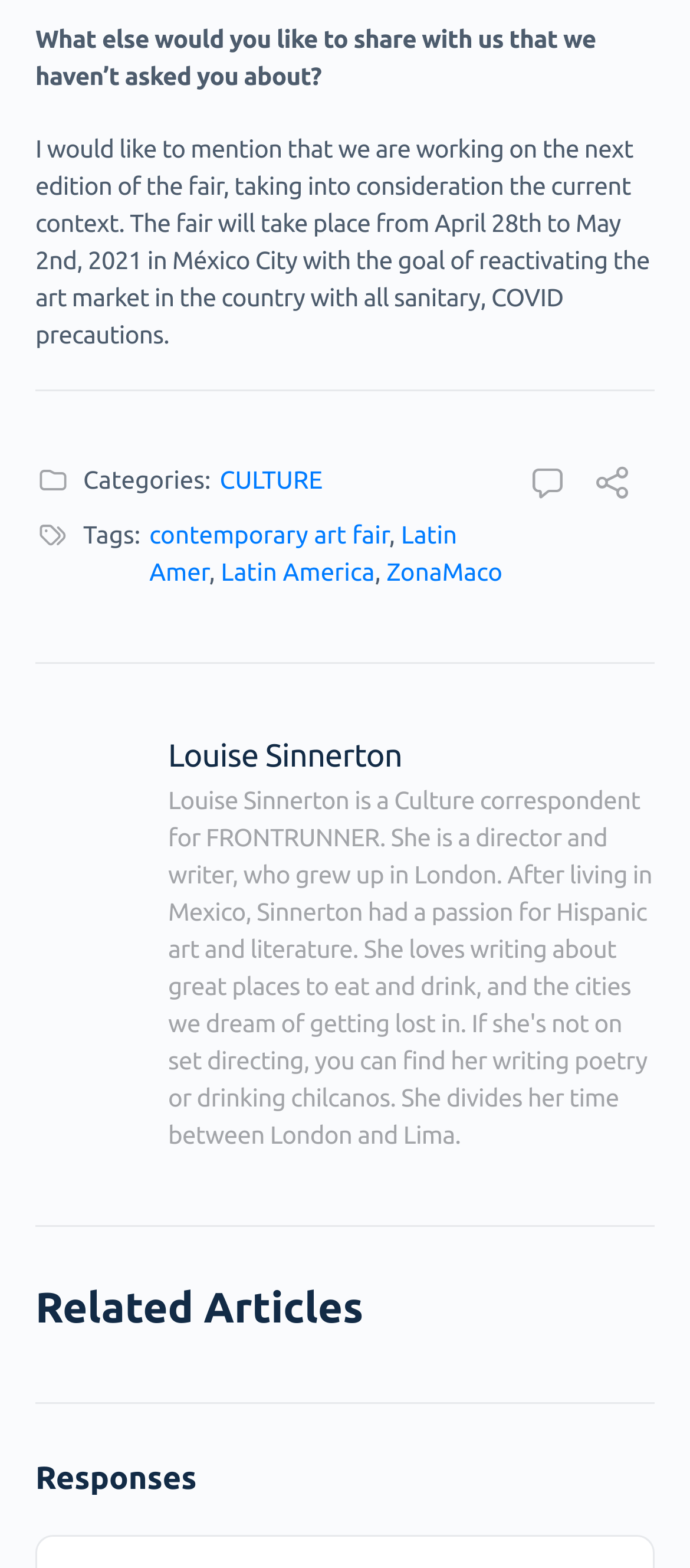Answer with a single word or phrase: 
Who is the author of the article?

Louise Sinnerton